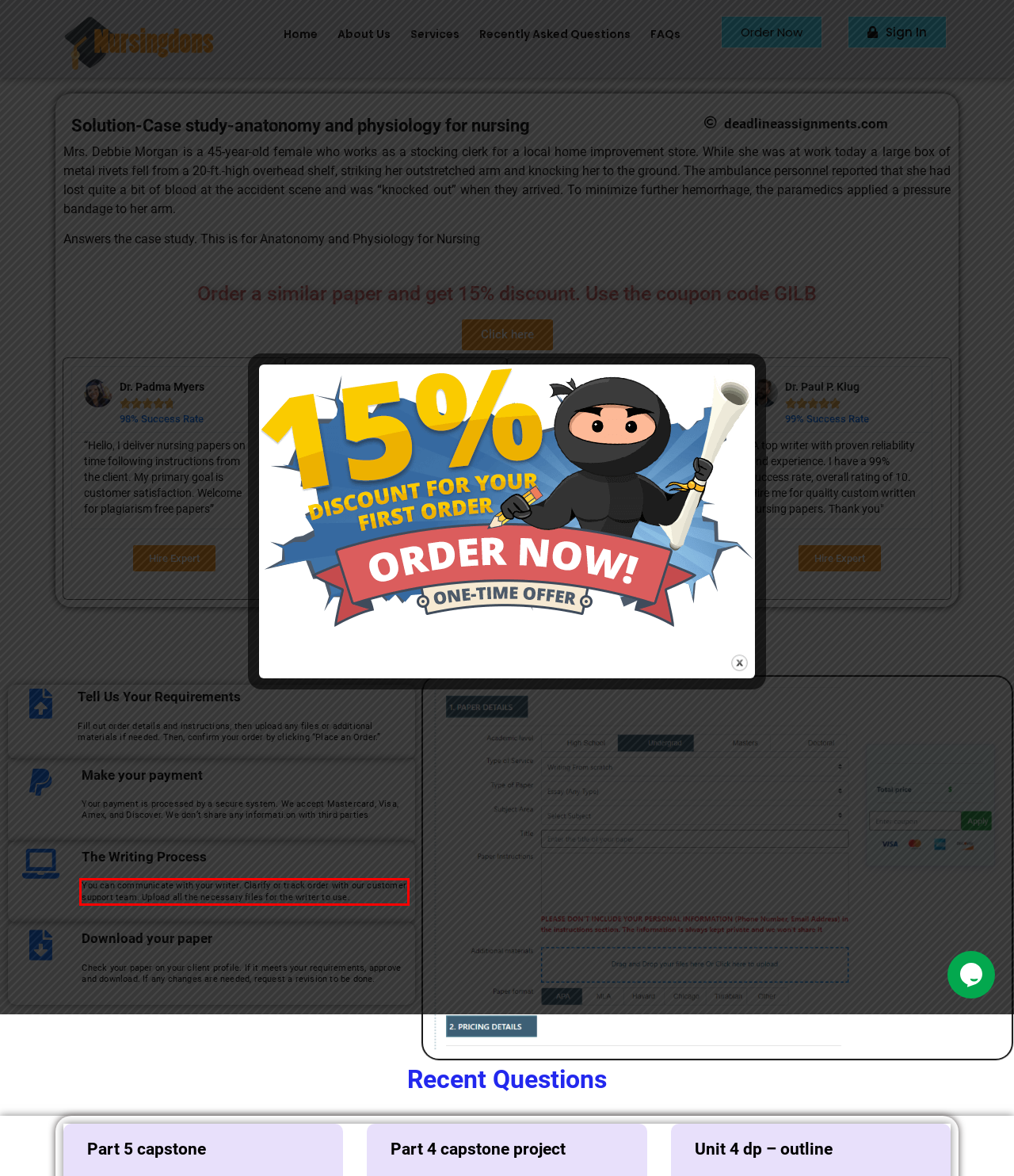The screenshot you have been given contains a UI element surrounded by a red rectangle. Use OCR to read and extract the text inside this red rectangle.

You can communicate with your writer. Clarify or track order with our customer support team. Upload all the necessary files for the writer to use.